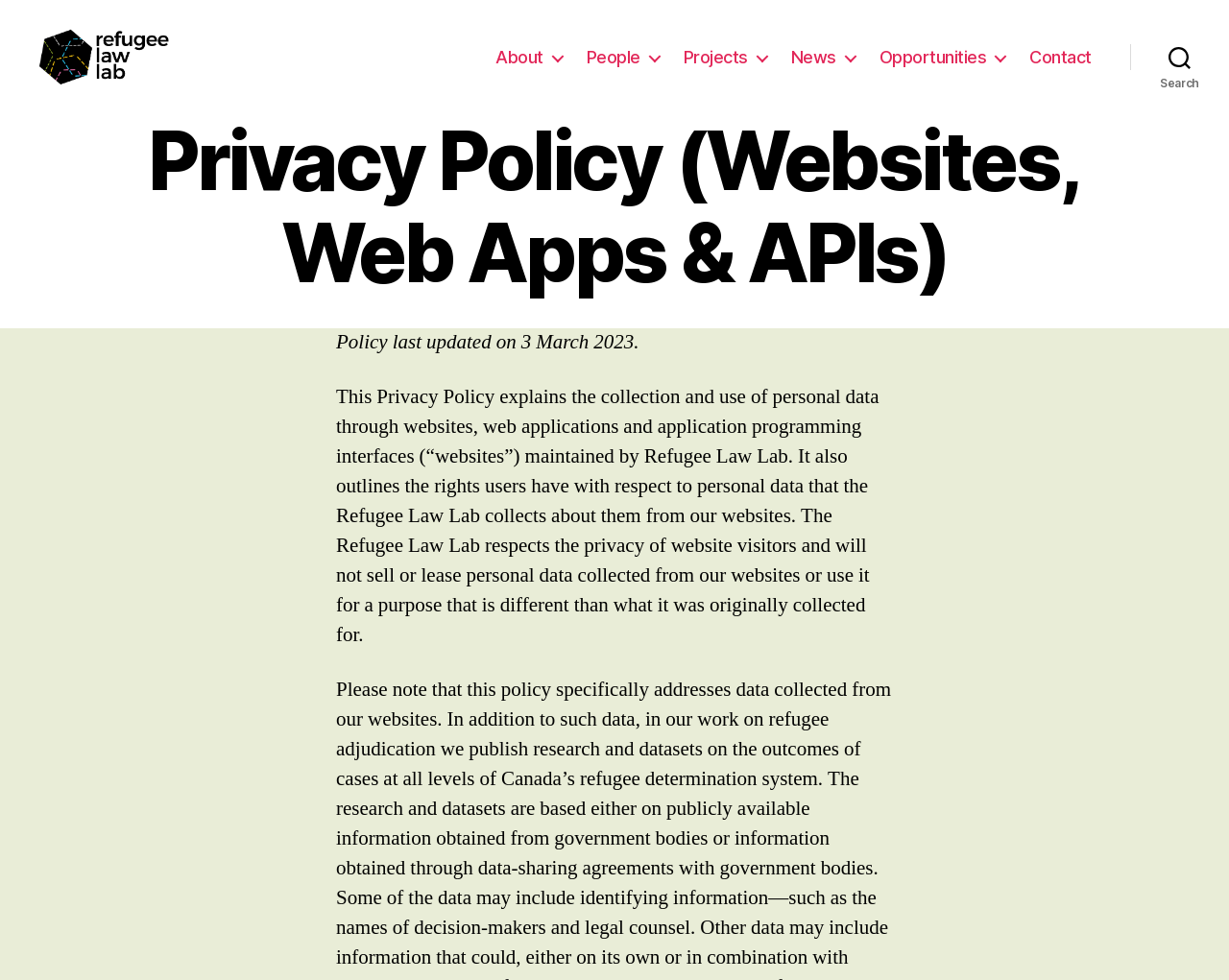Highlight the bounding box coordinates of the element that should be clicked to carry out the following instruction: "search for something". The coordinates must be given as four float numbers ranging from 0 to 1, i.e., [left, top, right, bottom].

[0.92, 0.05, 1.0, 0.093]